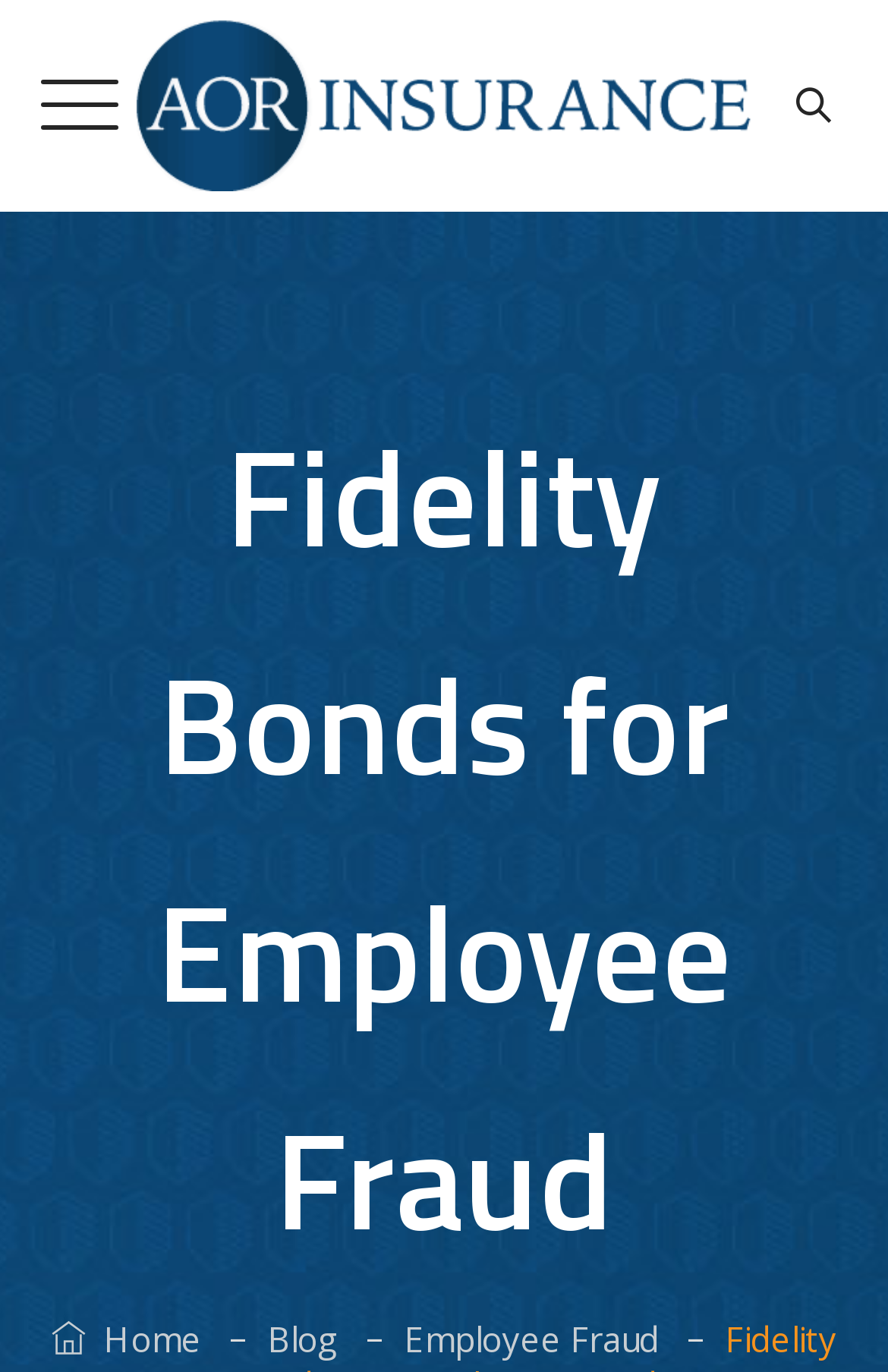Based on the element description: "Toggle menu", identify the UI element and provide its bounding box coordinates. Use four float numbers between 0 and 1, [left, top, right, bottom].

[0.038, 0.046, 0.141, 0.091]